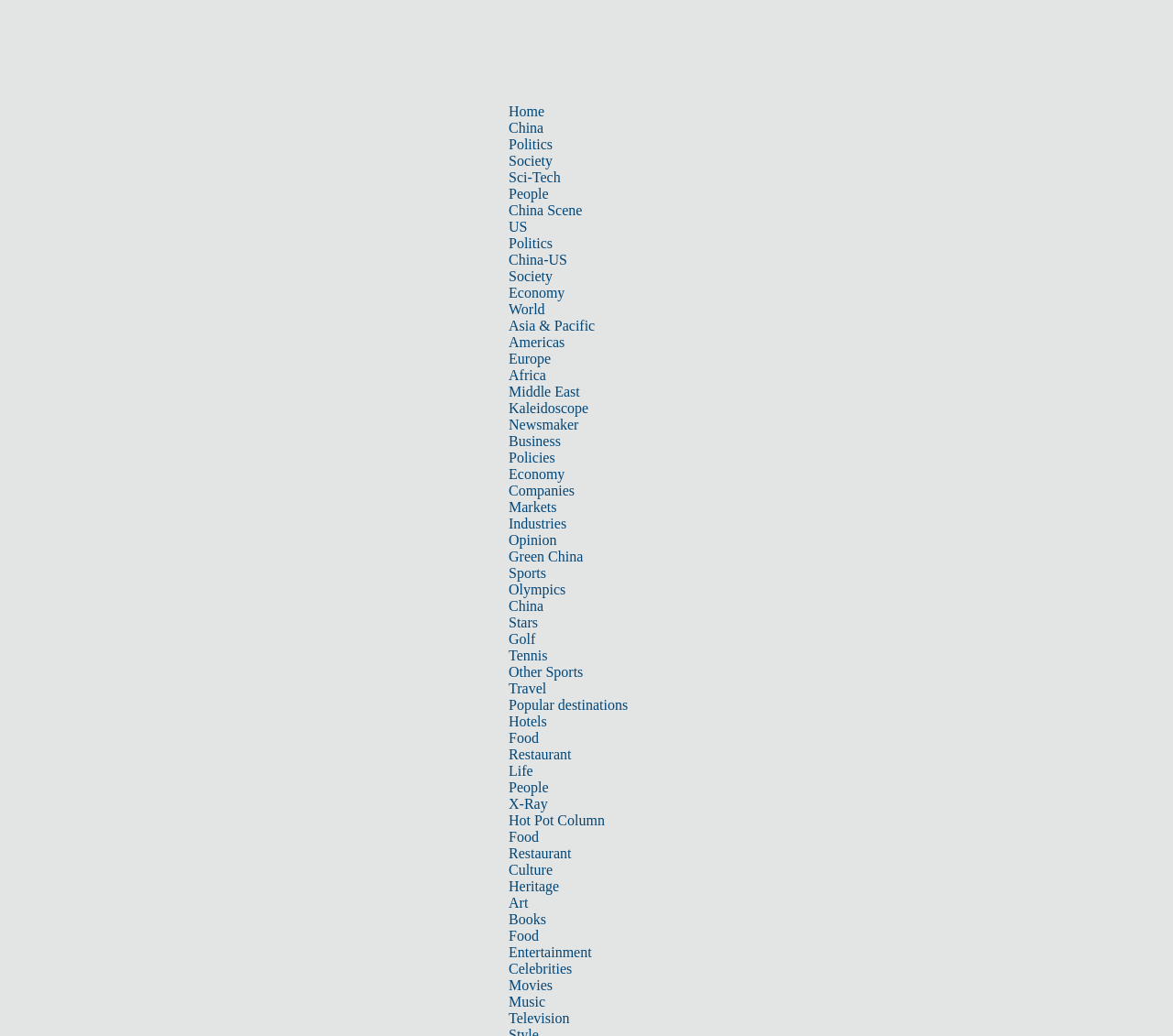Is the website focused on China?
Answer briefly with a single word or phrase based on the image.

Yes